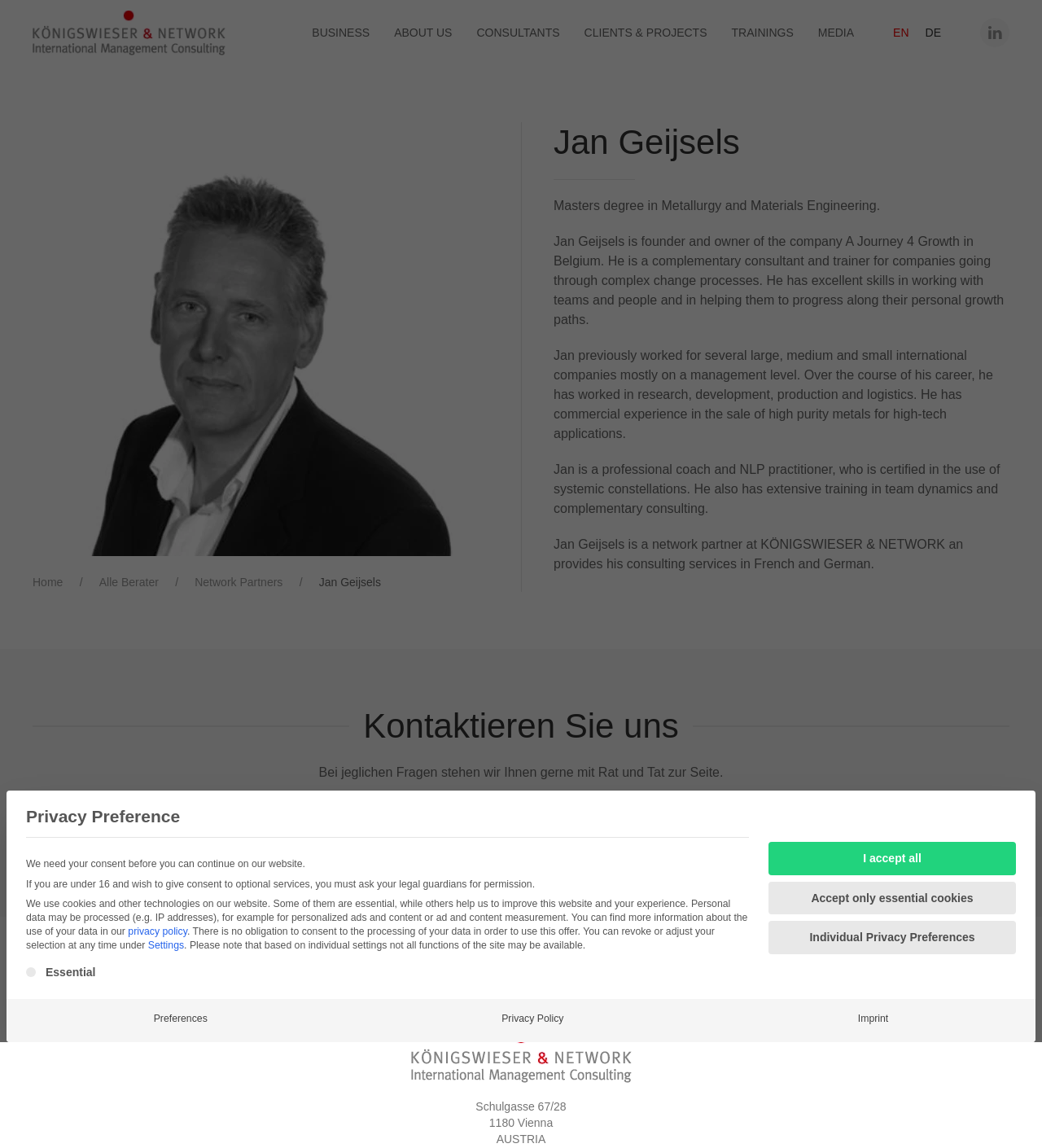Please give a concise answer to this question using a single word or phrase: 
What is the purpose of the 'Privacy Preference' dialog?

To obtain user consent